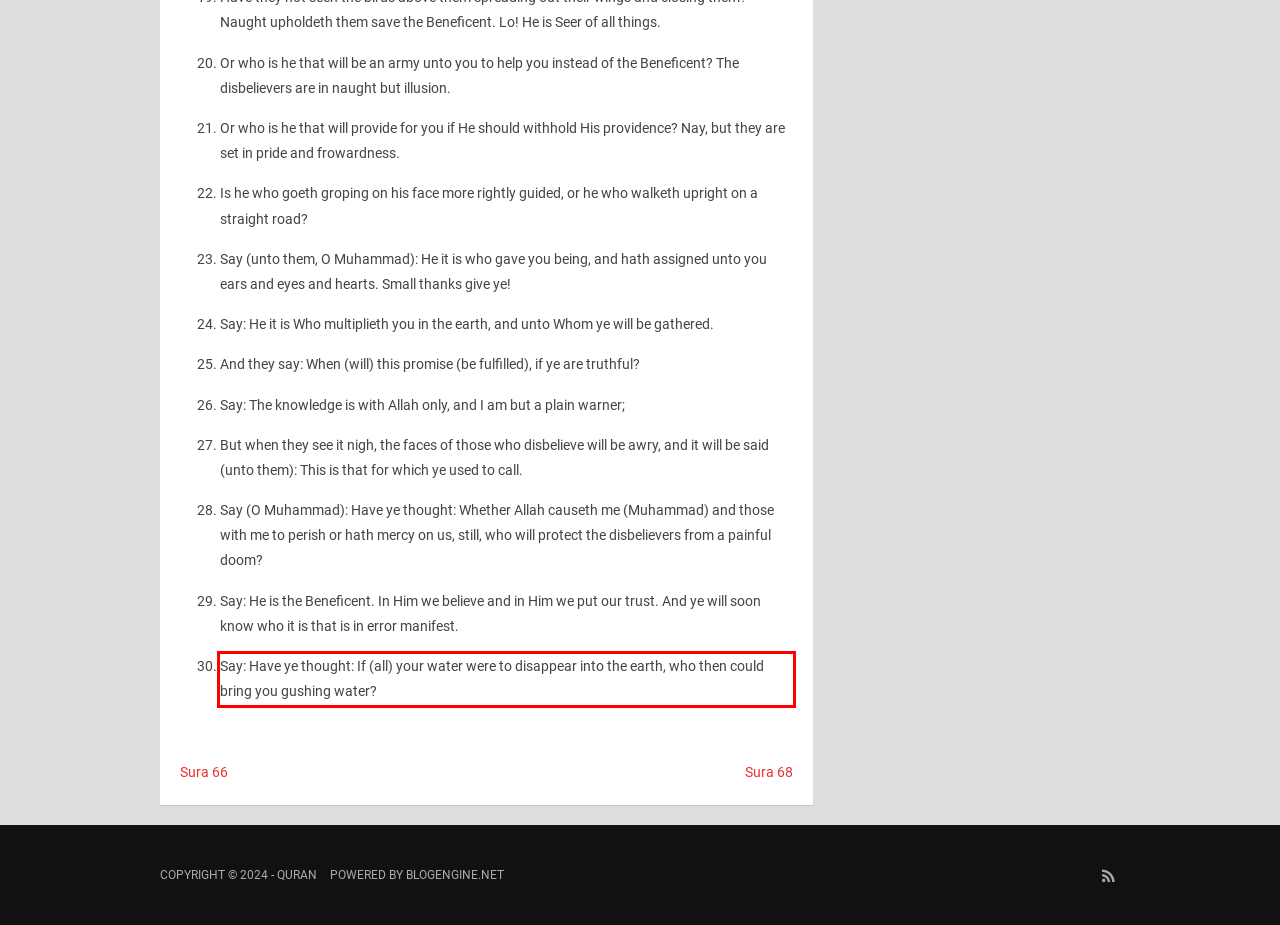Identify the text within the red bounding box on the webpage screenshot and generate the extracted text content.

Say: Have ye thought: If (all) your water were to disappear into the earth, who then could bring you gushing water?